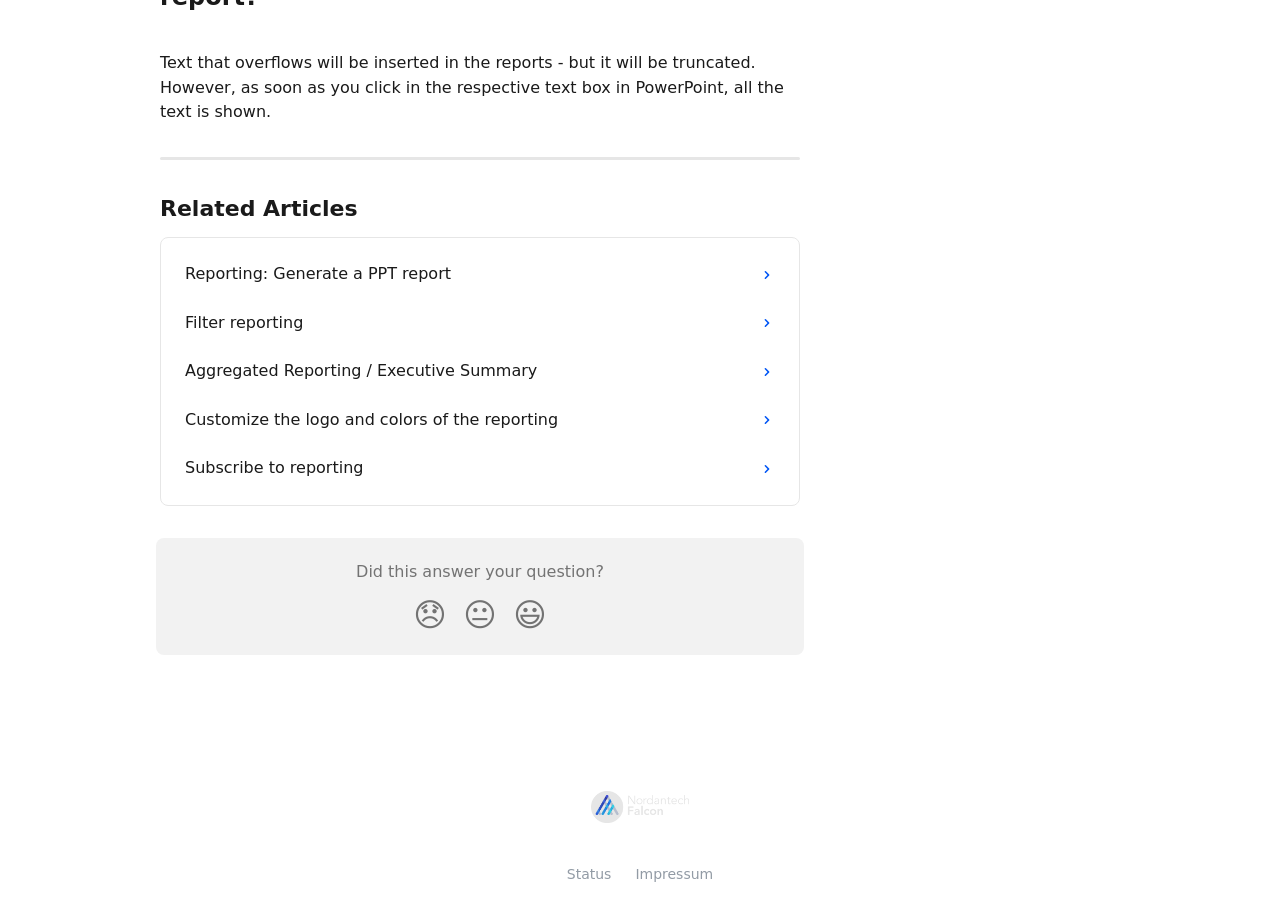Please identify the bounding box coordinates of the clickable area that will allow you to execute the instruction: "Click on 'Smiley Reaction'".

[0.395, 0.64, 0.434, 0.699]